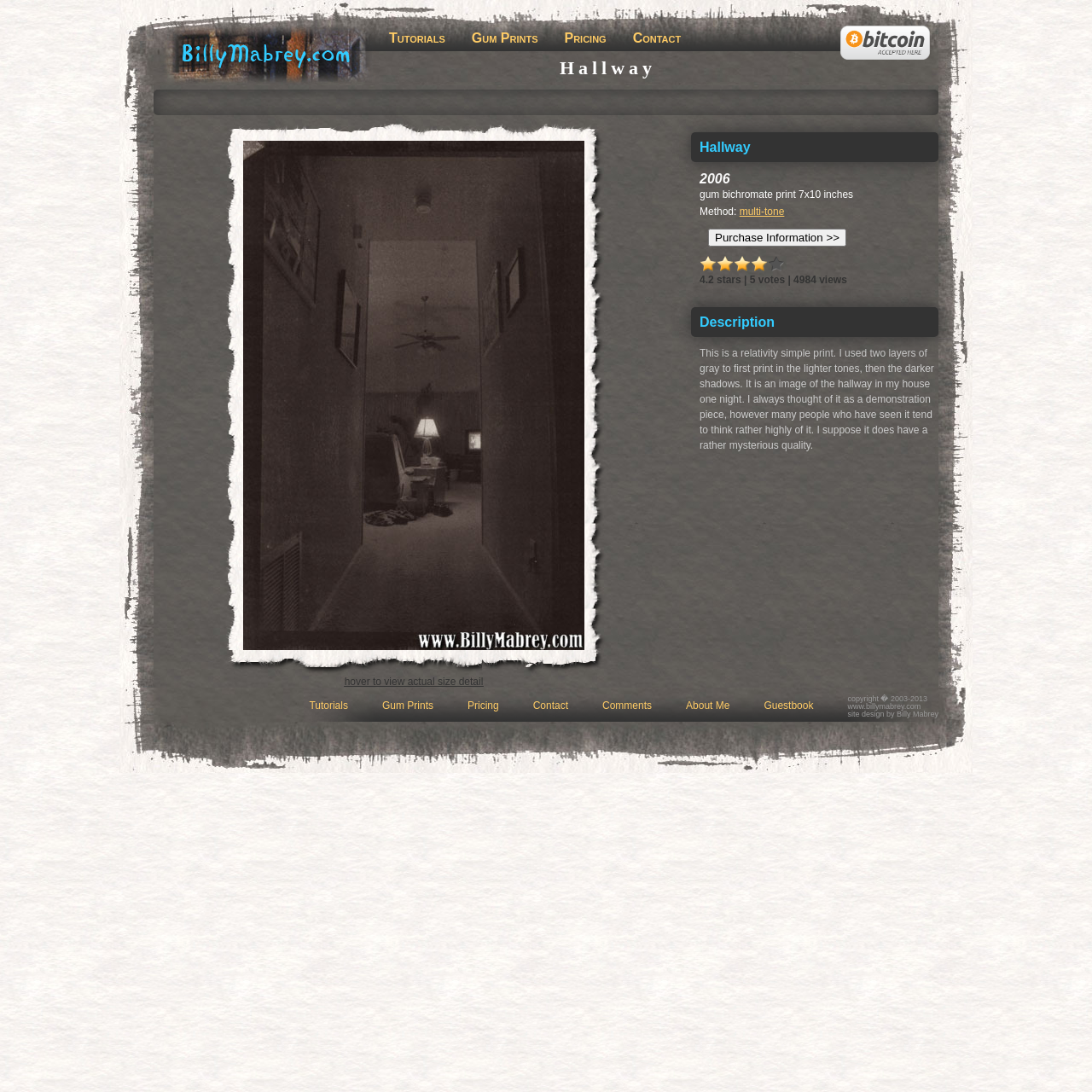Please identify the bounding box coordinates of the element's region that I should click in order to complete the following instruction: "Get 'Purchase Information'". The bounding box coordinates consist of four float numbers between 0 and 1, i.e., [left, top, right, bottom].

[0.648, 0.209, 0.775, 0.226]